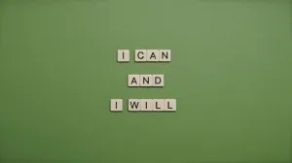Answer the following query concisely with a single word or phrase:
What shape are the words 'I CAN', 'AND', and 'I WILL' crafted from?

Tiles